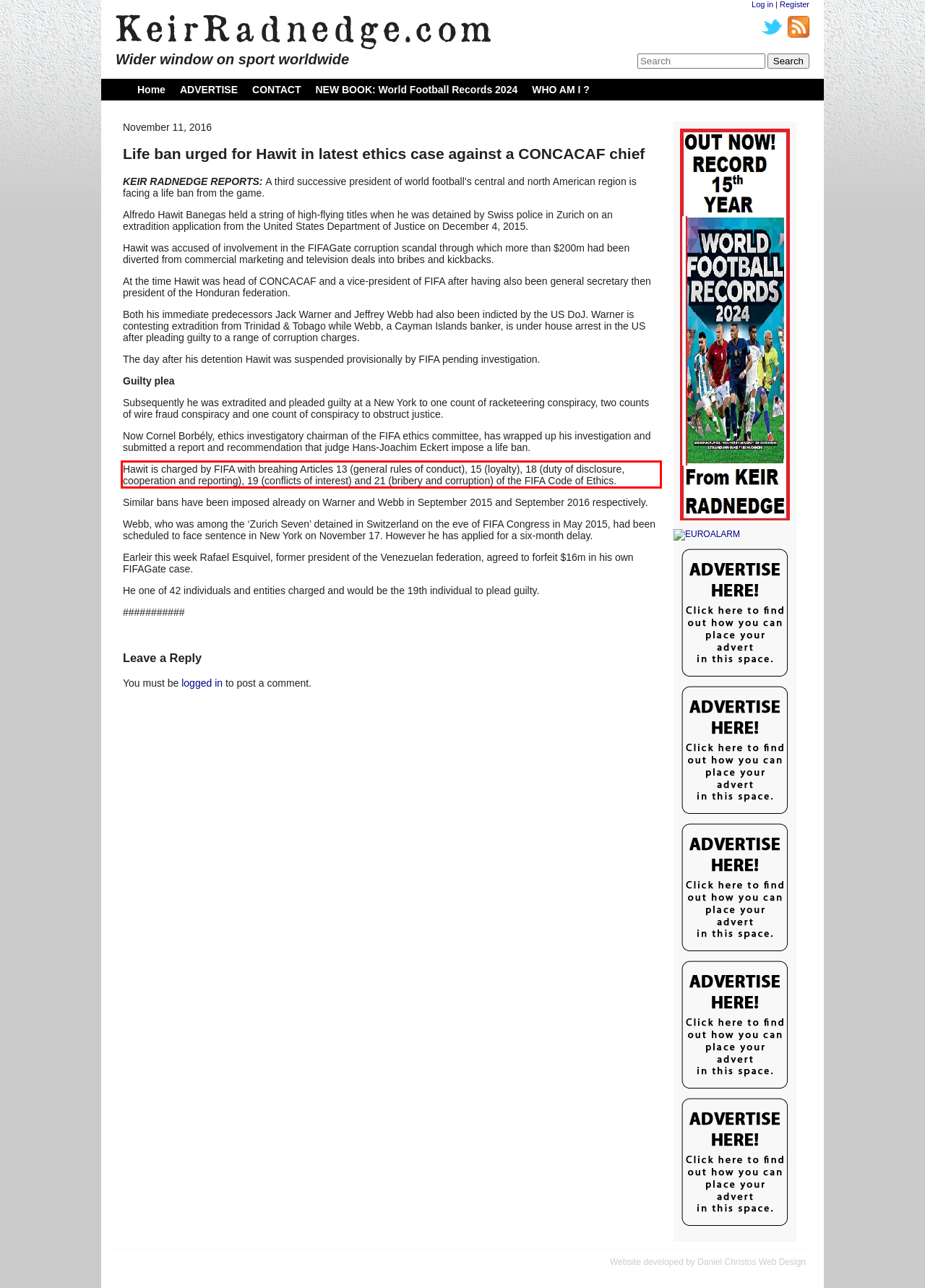You are presented with a screenshot containing a red rectangle. Extract the text found inside this red bounding box.

Hawit is charged by FIFA with breahing Articles 13 (general rules of conduct), 15 (loyalty), 18 (duty of disclosure, cooperation and reporting), 19 (conflicts of interest) and 21 (bribery and corruption) of the FIFA Code of Ethics.